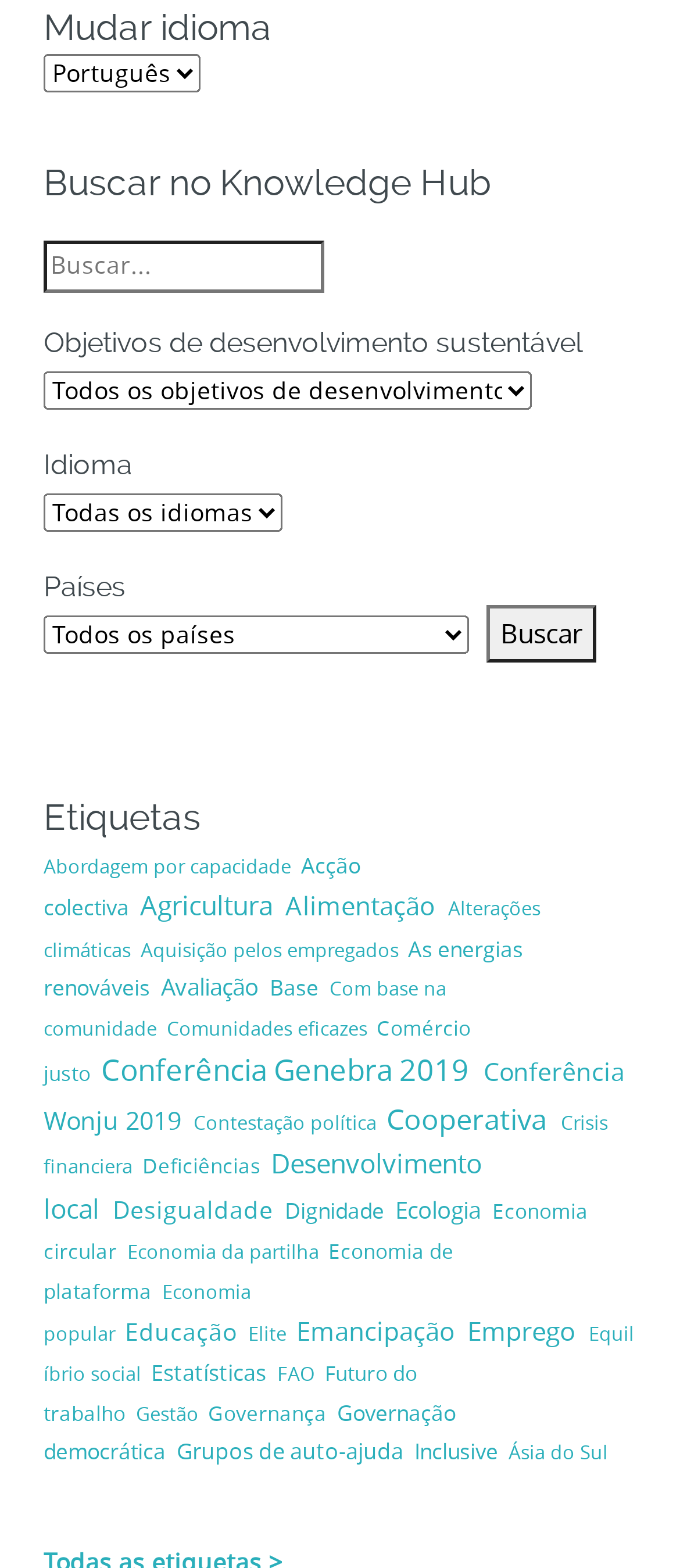What is the text of the first heading on the webpage?
Refer to the image and respond with a one-word or short-phrase answer.

Mudar idioma